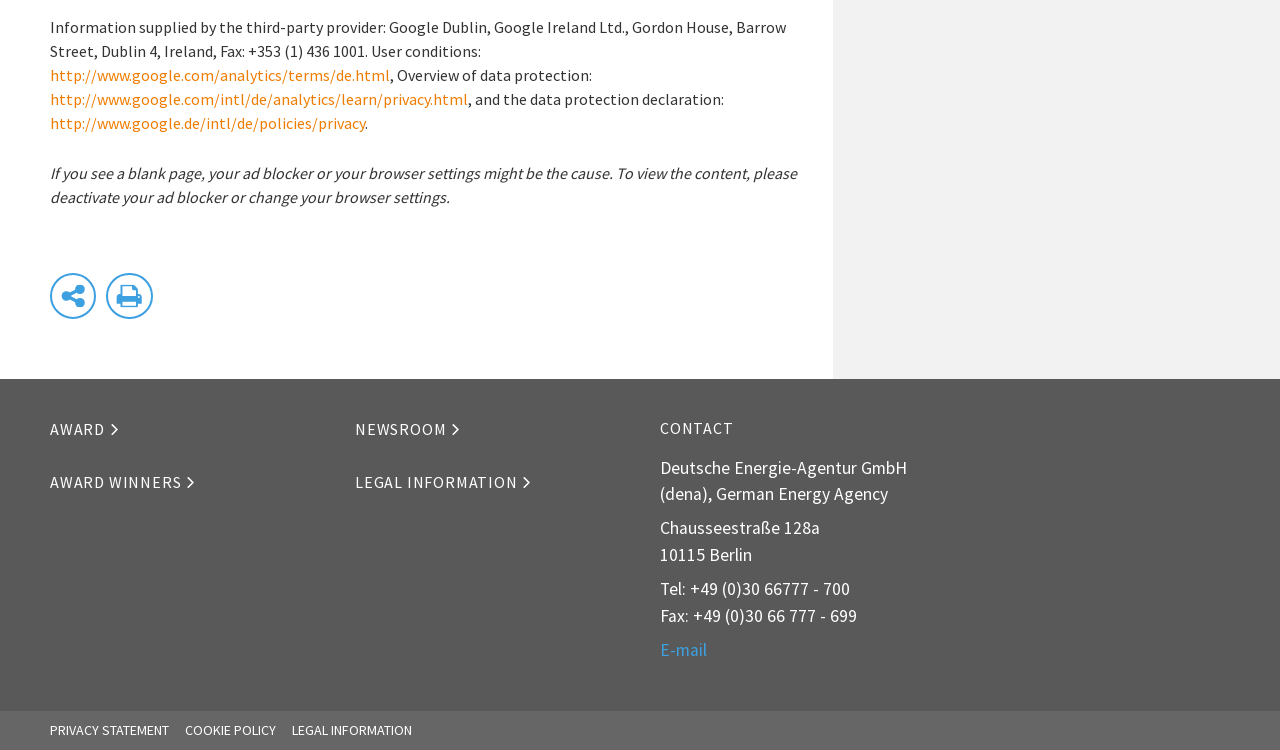What is the address of Deutsche Energie-Agentur GmbH?
Answer with a single word or phrase by referring to the visual content.

Chausseestraße 128a, 10115 Berlin